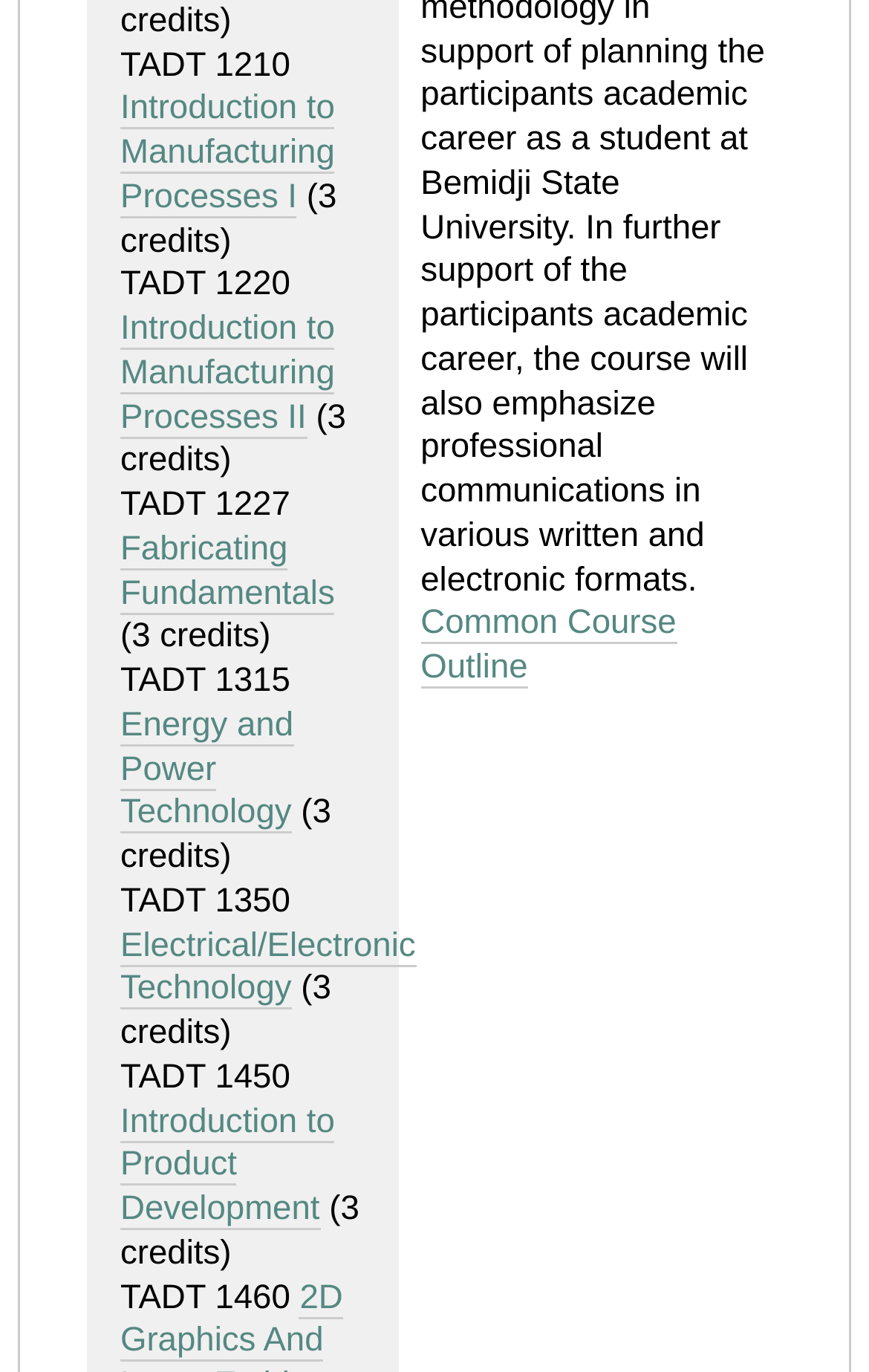Using the information in the image, give a detailed answer to the following question: What is the name of the course with code TADT 1315?

I searched for the course code TADT 1315 and found the corresponding course name 'Energy and Power Technology' mentioned next to it.